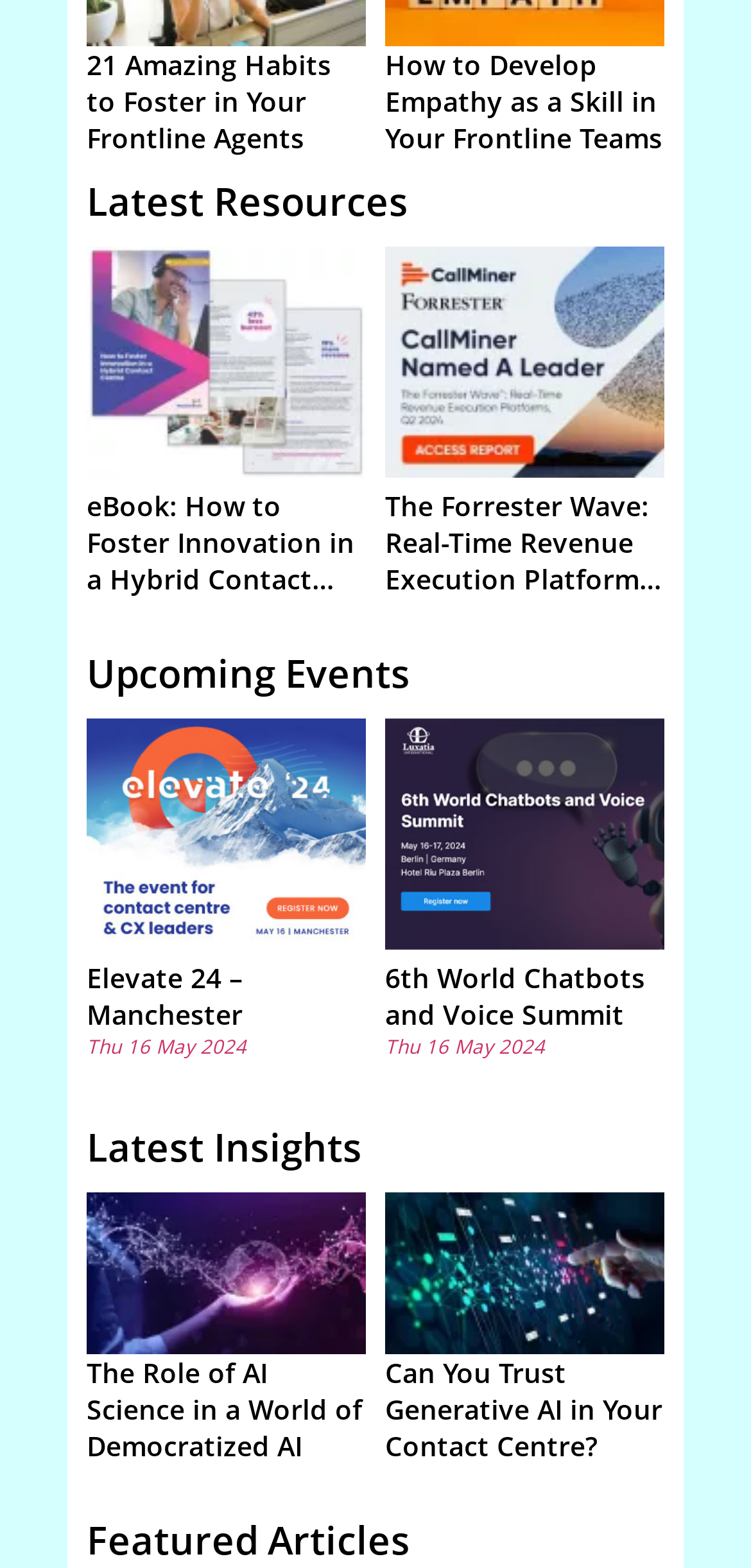Specify the bounding box coordinates of the area to click in order to follow the given instruction: "View 21 Amazing Habits to Foster in Your Frontline Agents."

[0.115, 0.03, 0.441, 0.1]